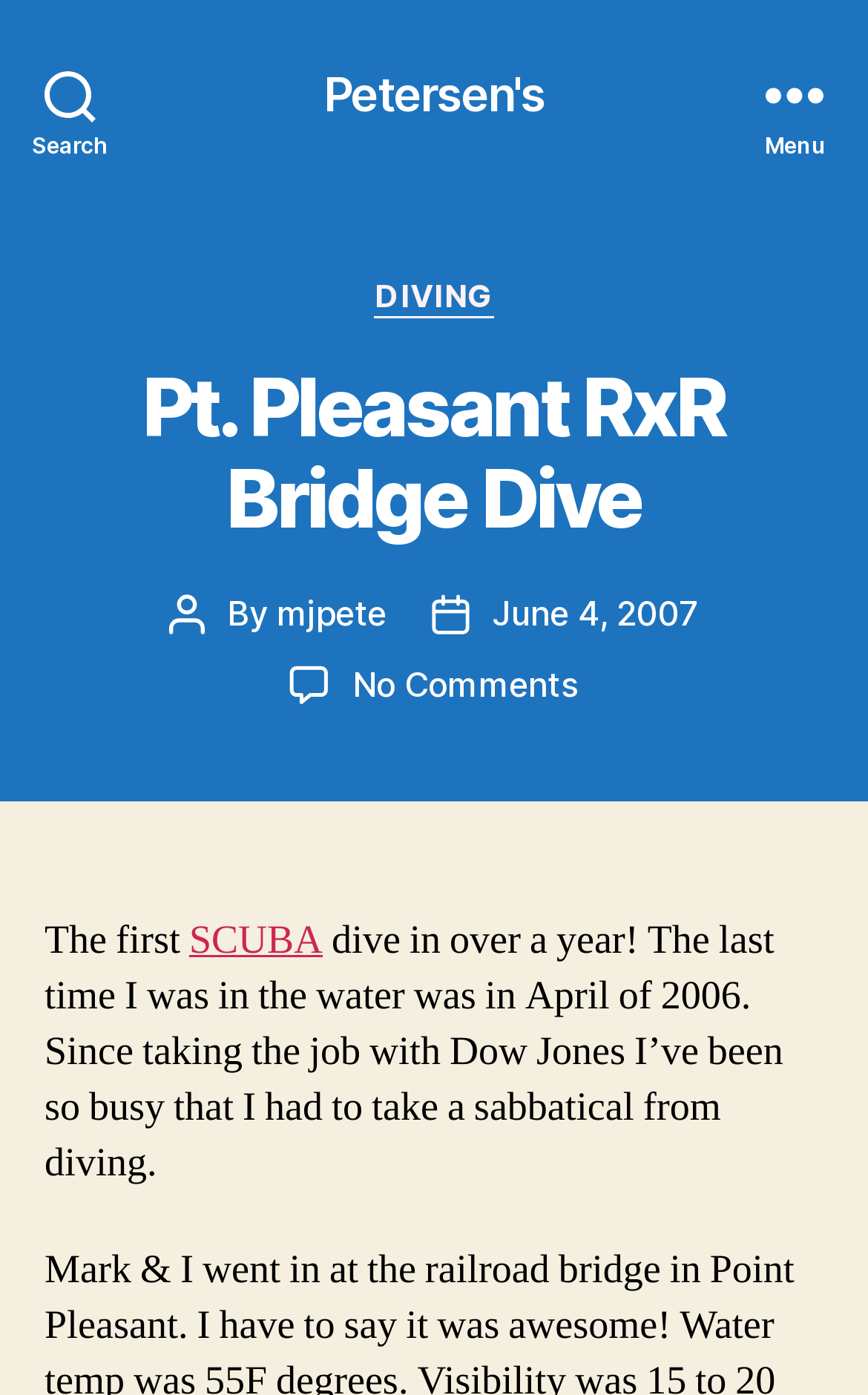Determine the bounding box coordinates for the area that should be clicked to carry out the following instruction: "Open the menu".

[0.831, 0.0, 1.0, 0.134]